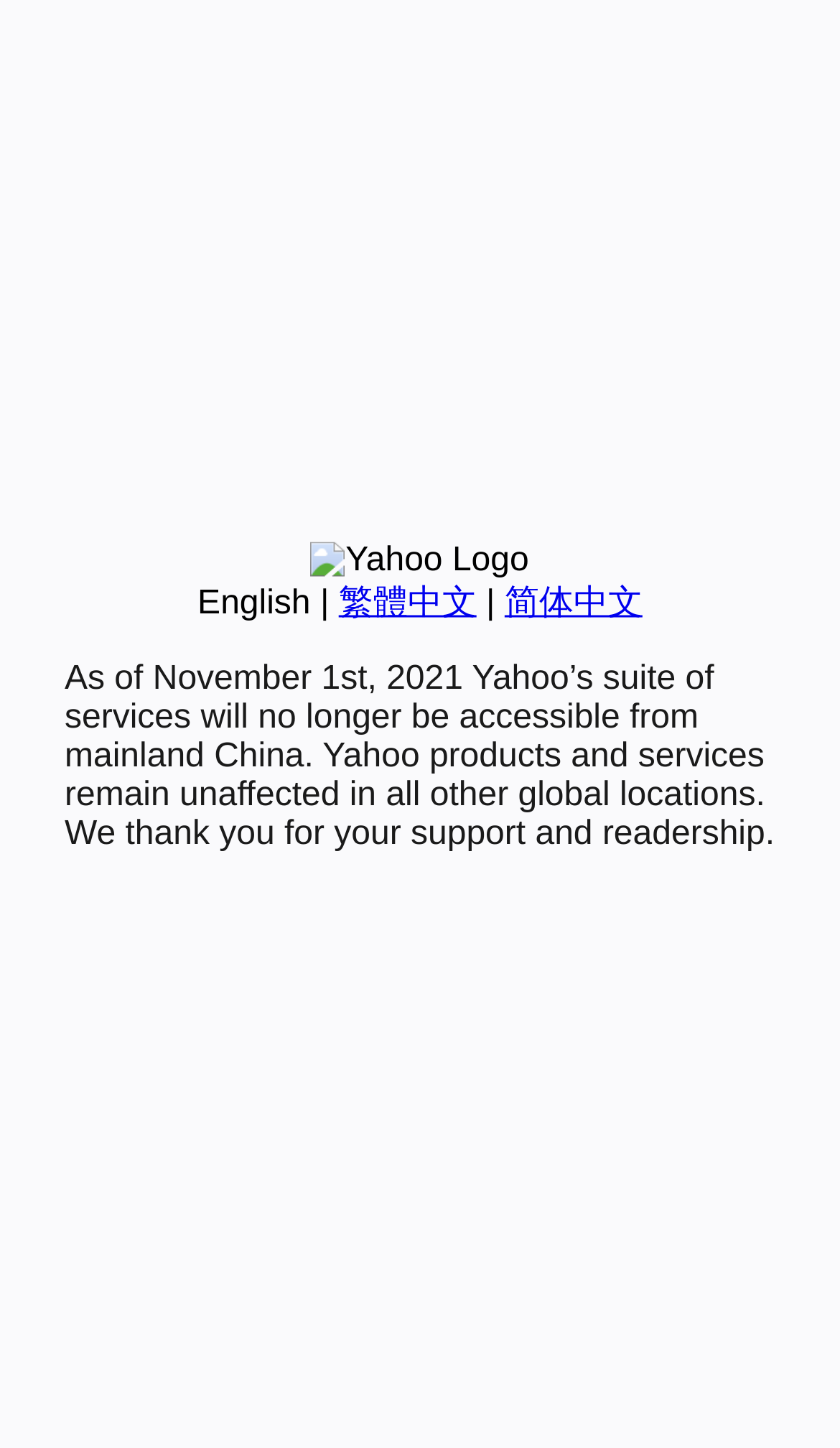Please determine the bounding box coordinates, formatted as (top-left x, top-left y, bottom-right x, bottom-right y), with all values as floating point numbers between 0 and 1. Identify the bounding box of the region described as: 简体中文

[0.601, 0.404, 0.765, 0.429]